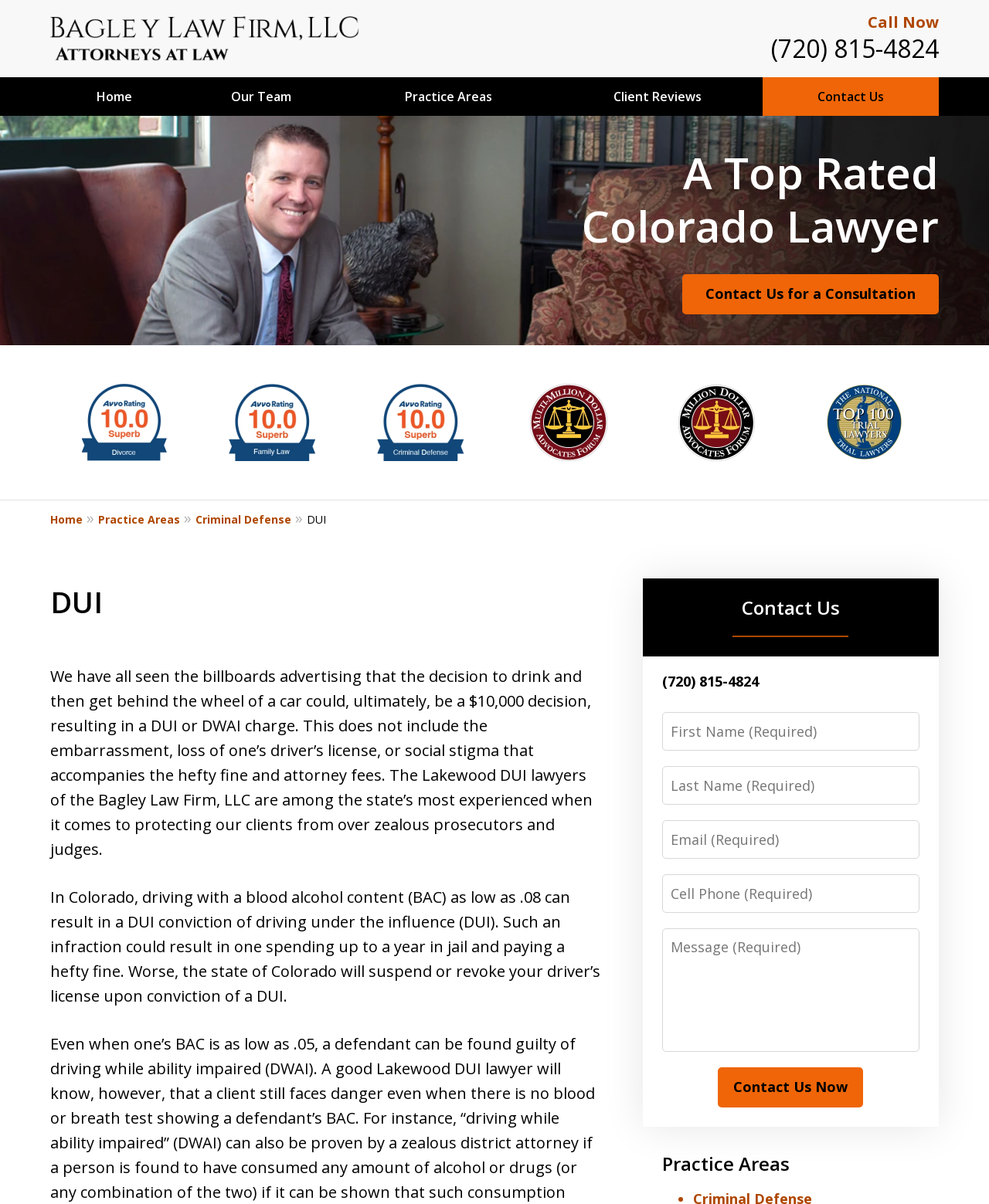Identify the bounding box coordinates of the clickable region to carry out the given instruction: "Click the 'Call Now' link".

[0.877, 0.01, 0.949, 0.027]